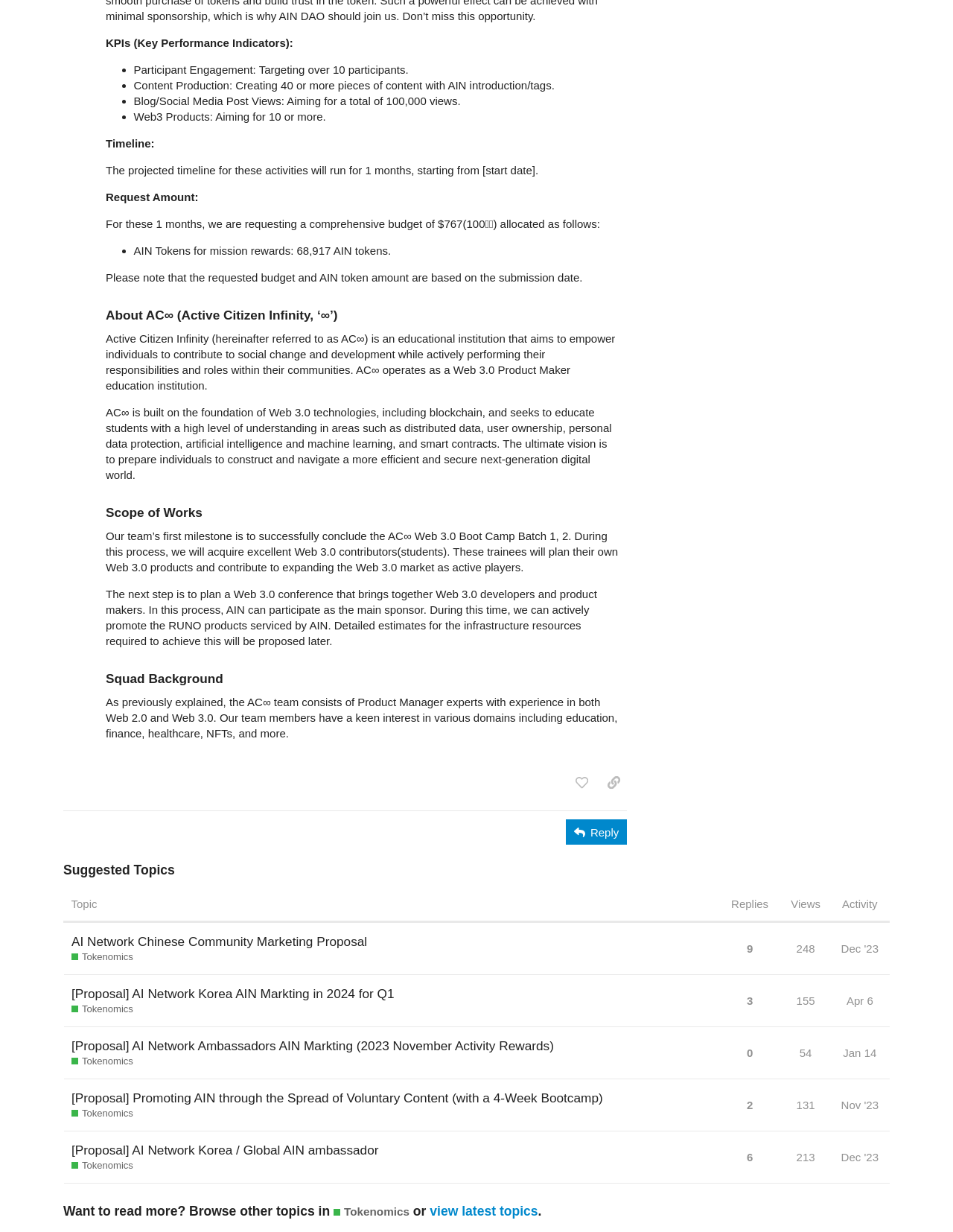What is the purpose of the Web 3.0 conference?
Give a comprehensive and detailed explanation for the question.

In the section 'Scope of Works', it is stated that 'The next step is to plan a Web 3.0 conference that brings together Web 3.0 developers and product makers. In this process, AIN can participate as the main sponsor. During this time, we can actively promote the RUNO products serviced by AIN.'.